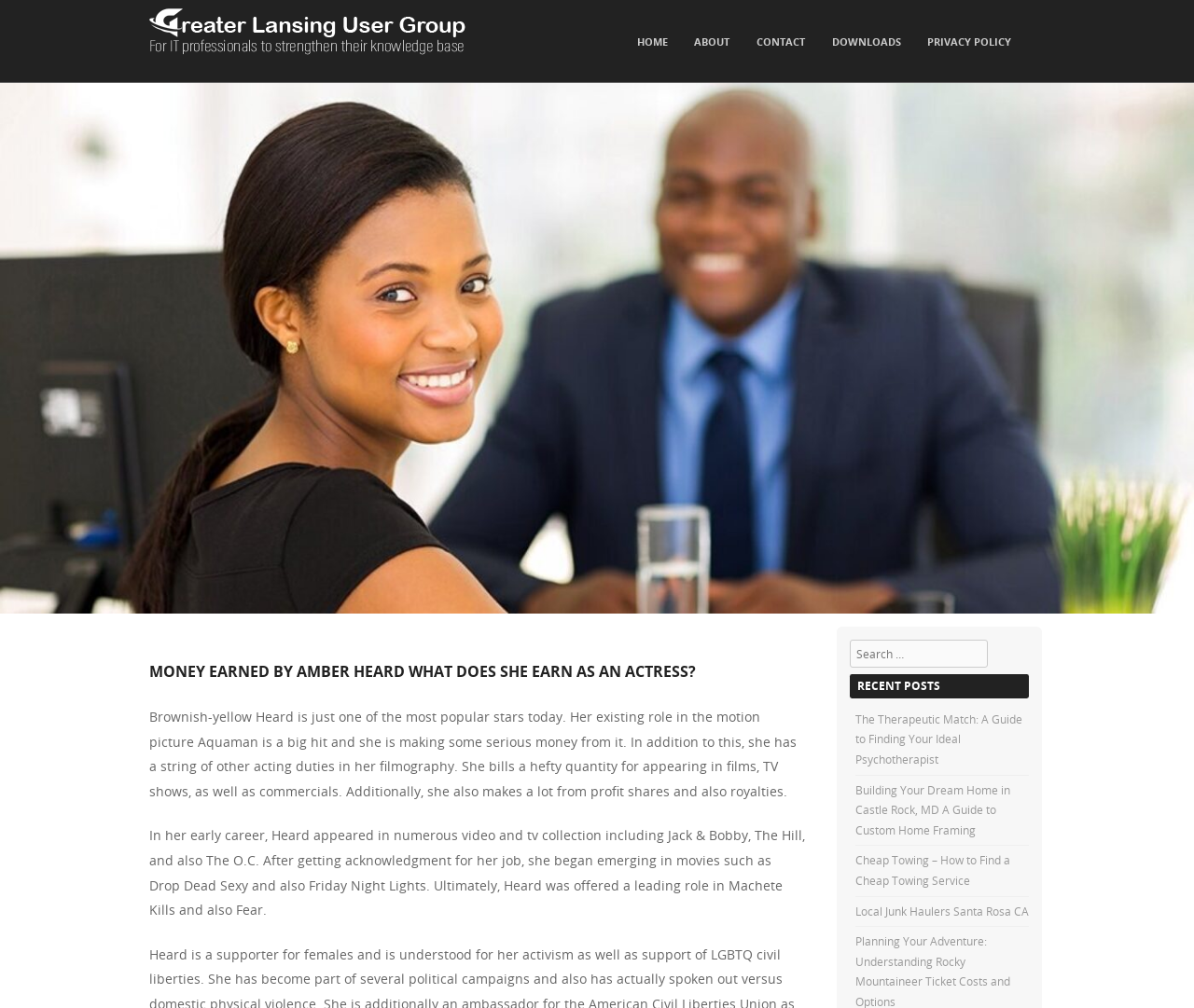Select the bounding box coordinates of the element I need to click to carry out the following instruction: "View the RECENT POSTS".

[0.712, 0.669, 0.862, 0.693]